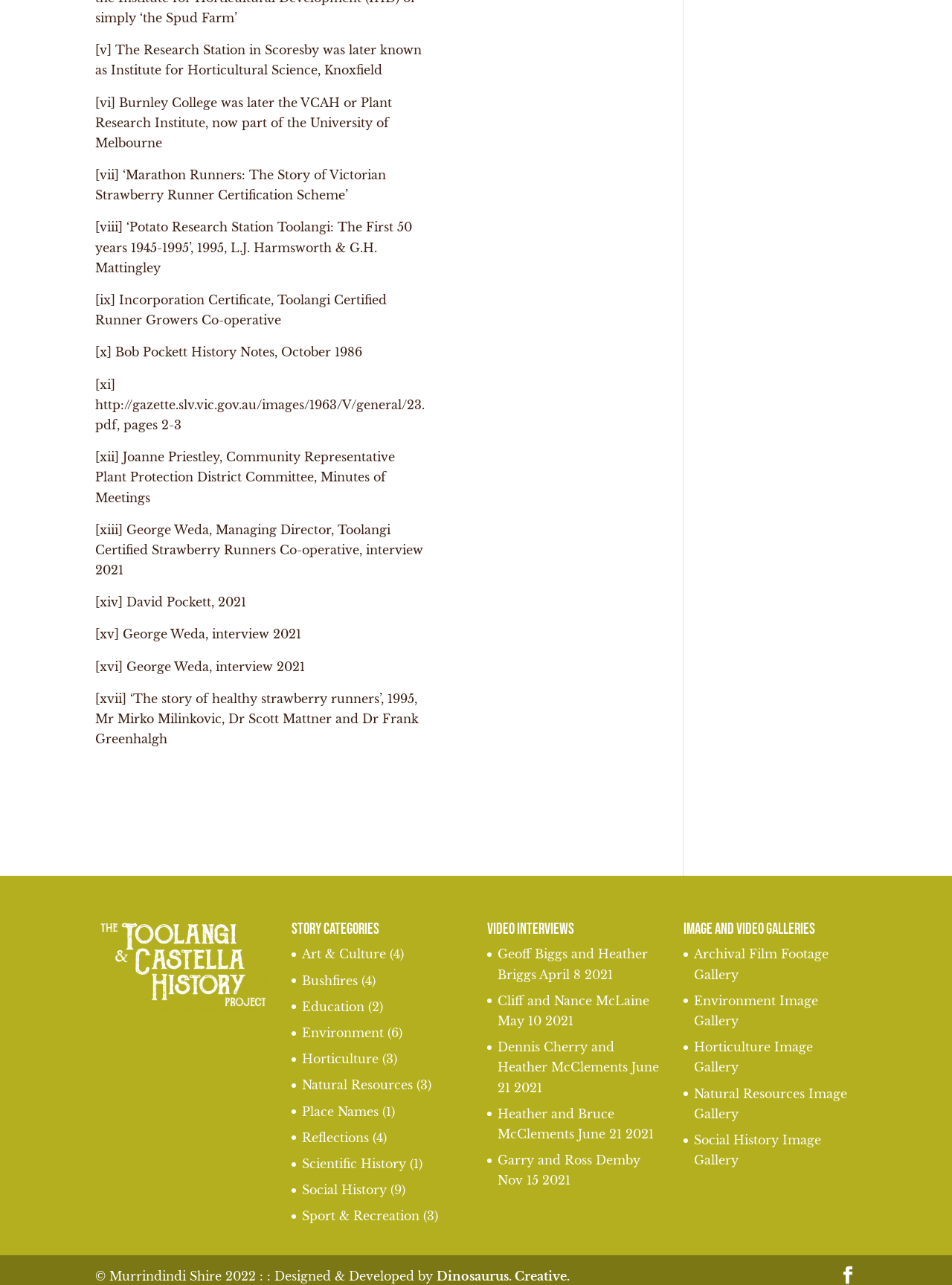Extract the bounding box coordinates for the described element: "Art & Culture". The coordinates should be represented as four float numbers between 0 and 1: [left, top, right, bottom].

[0.317, 0.737, 0.405, 0.748]